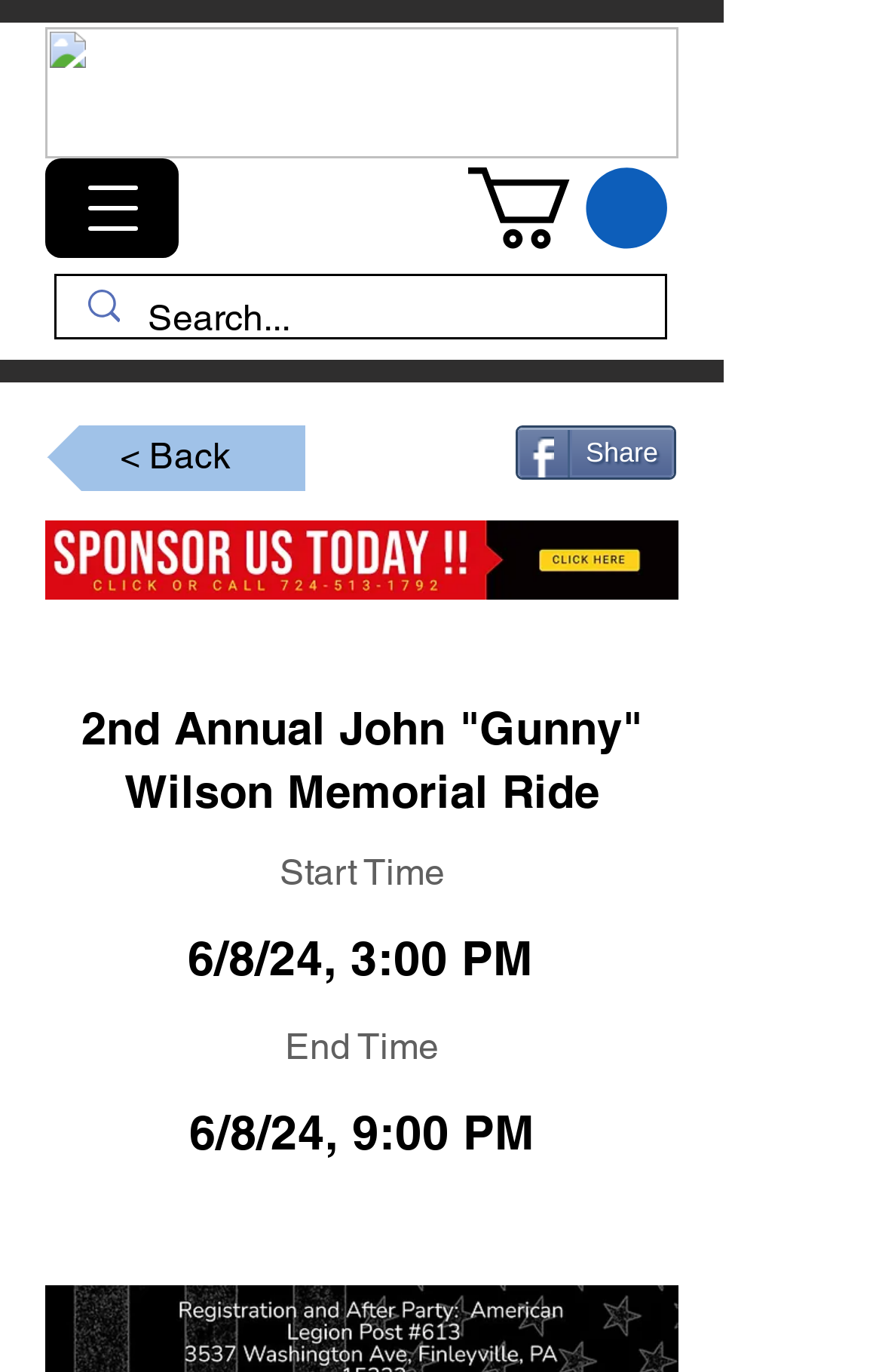What is the name of the image on the page?
Refer to the screenshot and answer in one word or phrase.

Online Logo_edited_edited.jpg